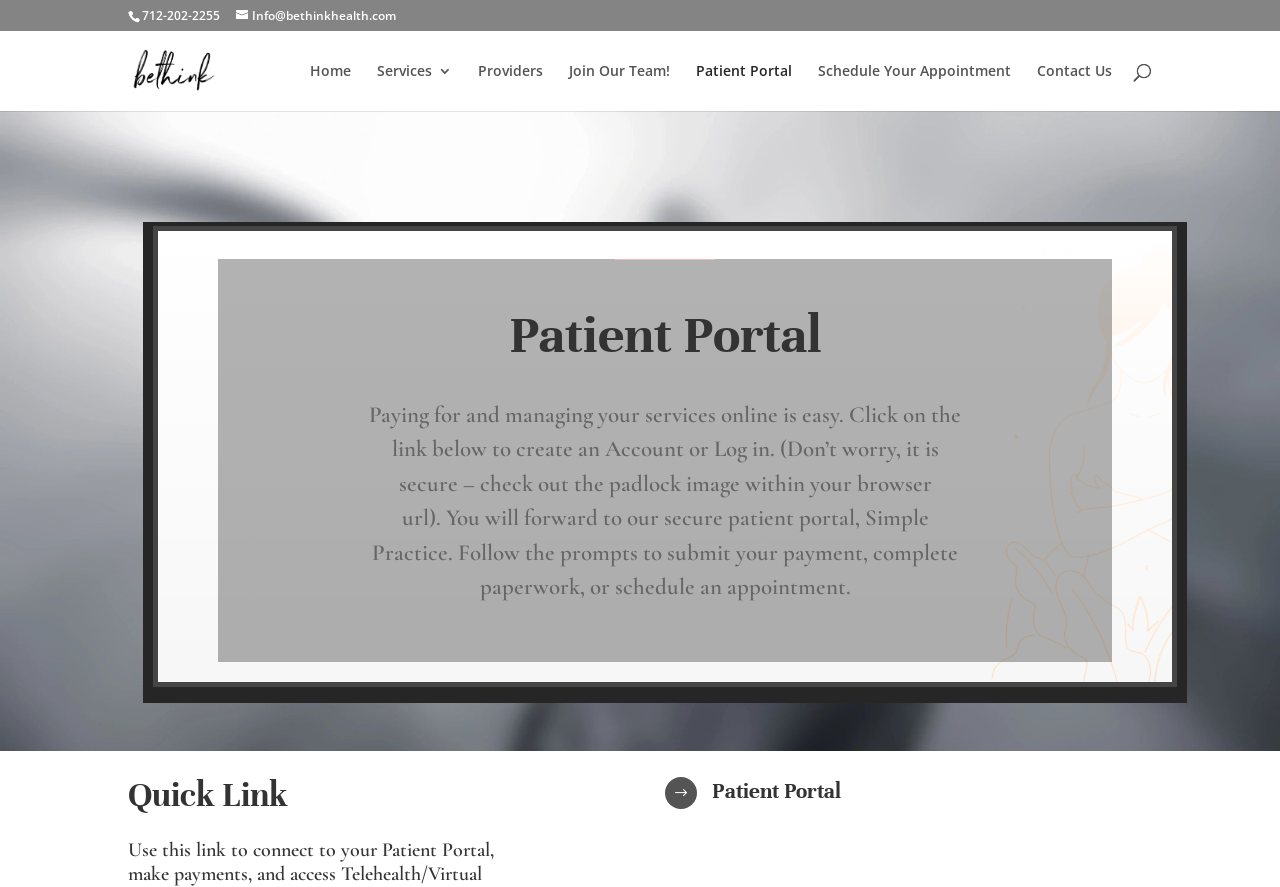Locate the bounding box coordinates of the area you need to click to fulfill this instruction: 'Go to Home'. The coordinates must be in the form of four float numbers ranging from 0 to 1: [left, top, right, bottom].

None